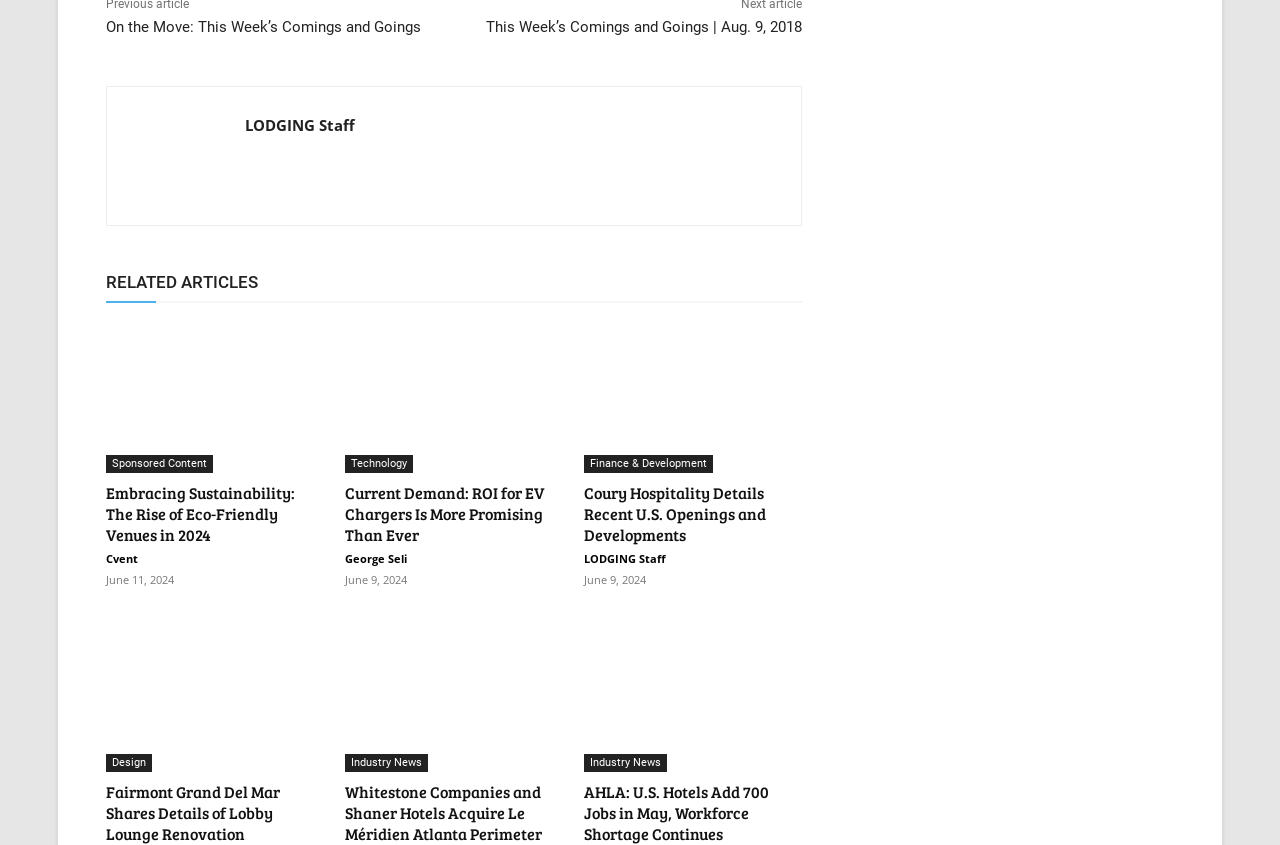Indicate the bounding box coordinates of the element that needs to be clicked to satisfy the following instruction: "Read about Embracing Sustainability: The Rise of Eco-Friendly Venues in 2024". The coordinates should be four float numbers between 0 and 1, i.e., [left, top, right, bottom].

[0.083, 0.382, 0.253, 0.56]